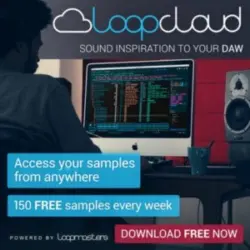Give an elaborate caption for the image.

An engaging advertisement for Loopcloud, showcasing a music producer seated in front of a computer screen displaying detailed software for digital audio workstation (DAW) management. The background features a well-equipped audio setup, emphasizing the creative environment. Key messages include "Access your samples from anywhere," highlighting the convenience of their services, and "150 FREE samples every week," promising a steady influx of new material. The prominent call-to-action, "DOWNLOAD FREE NOW," invites users to take advantage of this exciting offer, making it appealing for musicians and DJs looking to enhance their audio projects. The Loopcloud branding reinforces the connection to music production and innovation.